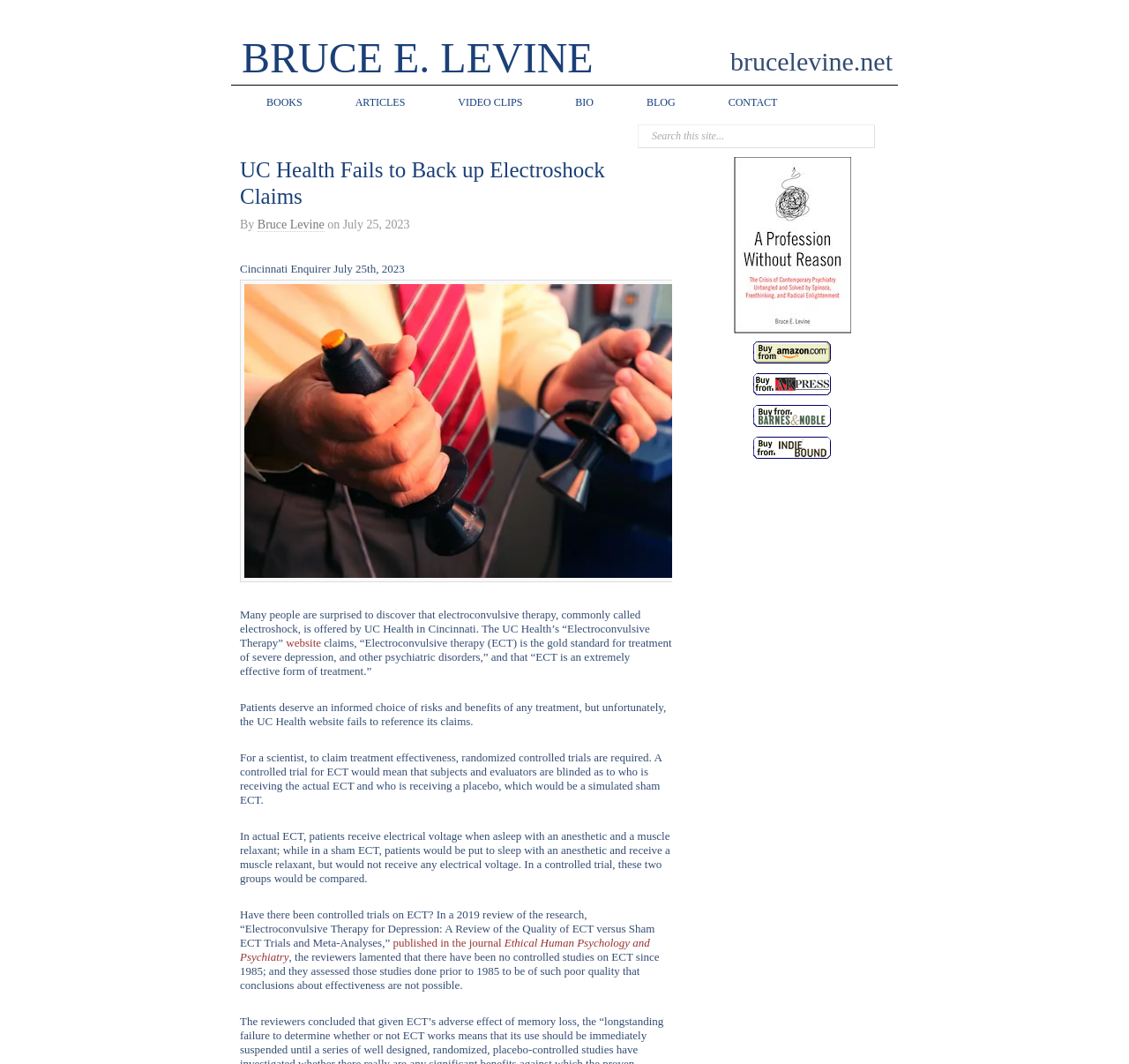Can you find the bounding box coordinates of the area I should click to execute the following instruction: "Buy 'A Profession Without Reason' from Amazon.com"?

[0.666, 0.333, 0.737, 0.346]